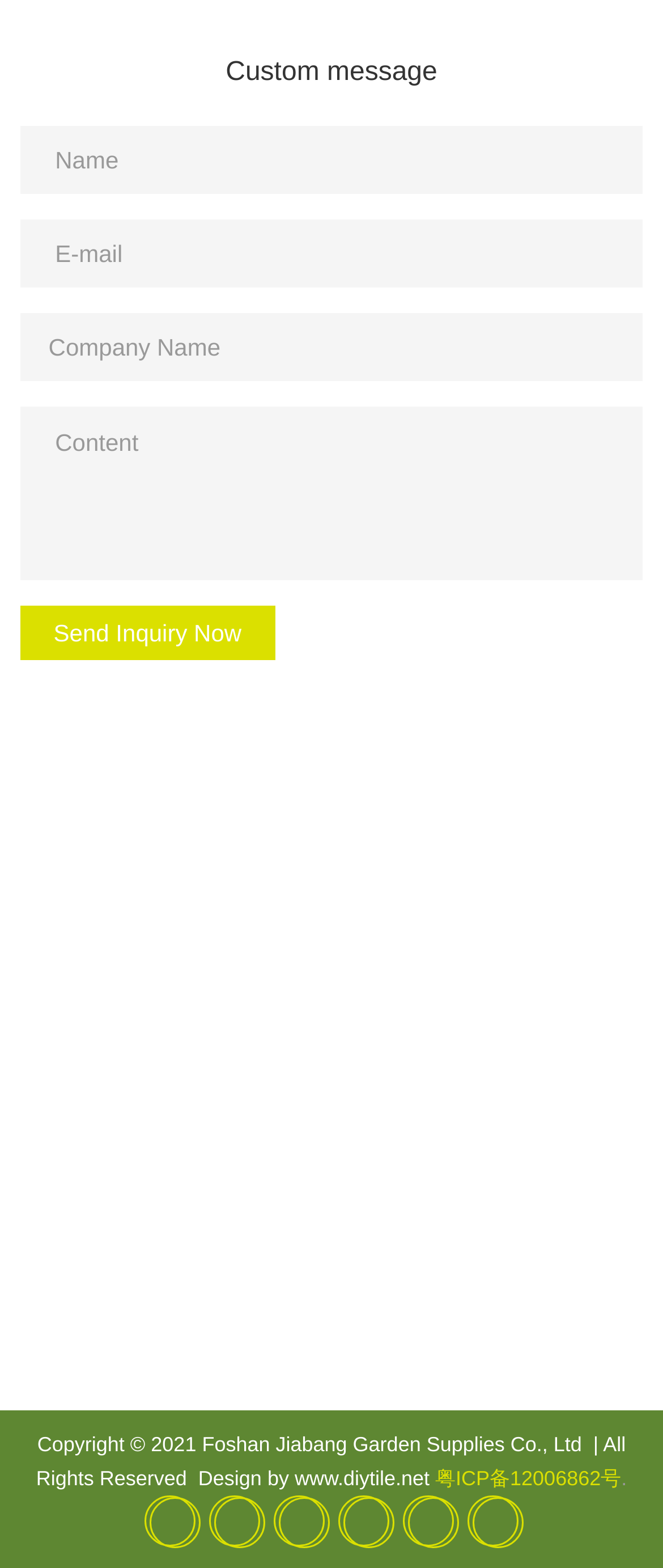Is the 'Company Name' field required?
Provide a one-word or short-phrase answer based on the image.

No